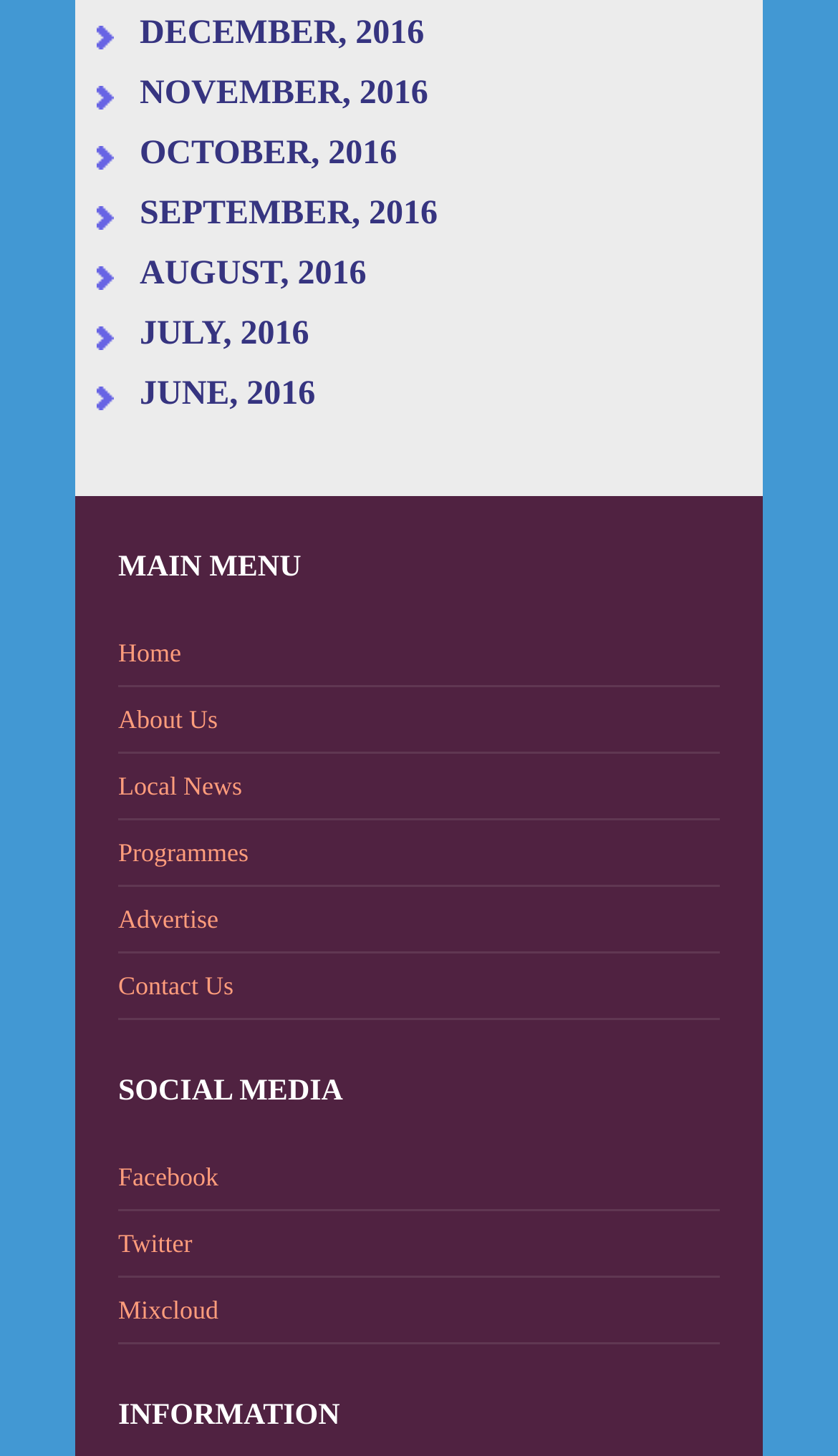What is the last item in the main menu?
Please utilize the information in the image to give a detailed response to the question.

I looked at the links under the 'MAIN MENU' heading and found that the last item is 'Contact Us'.